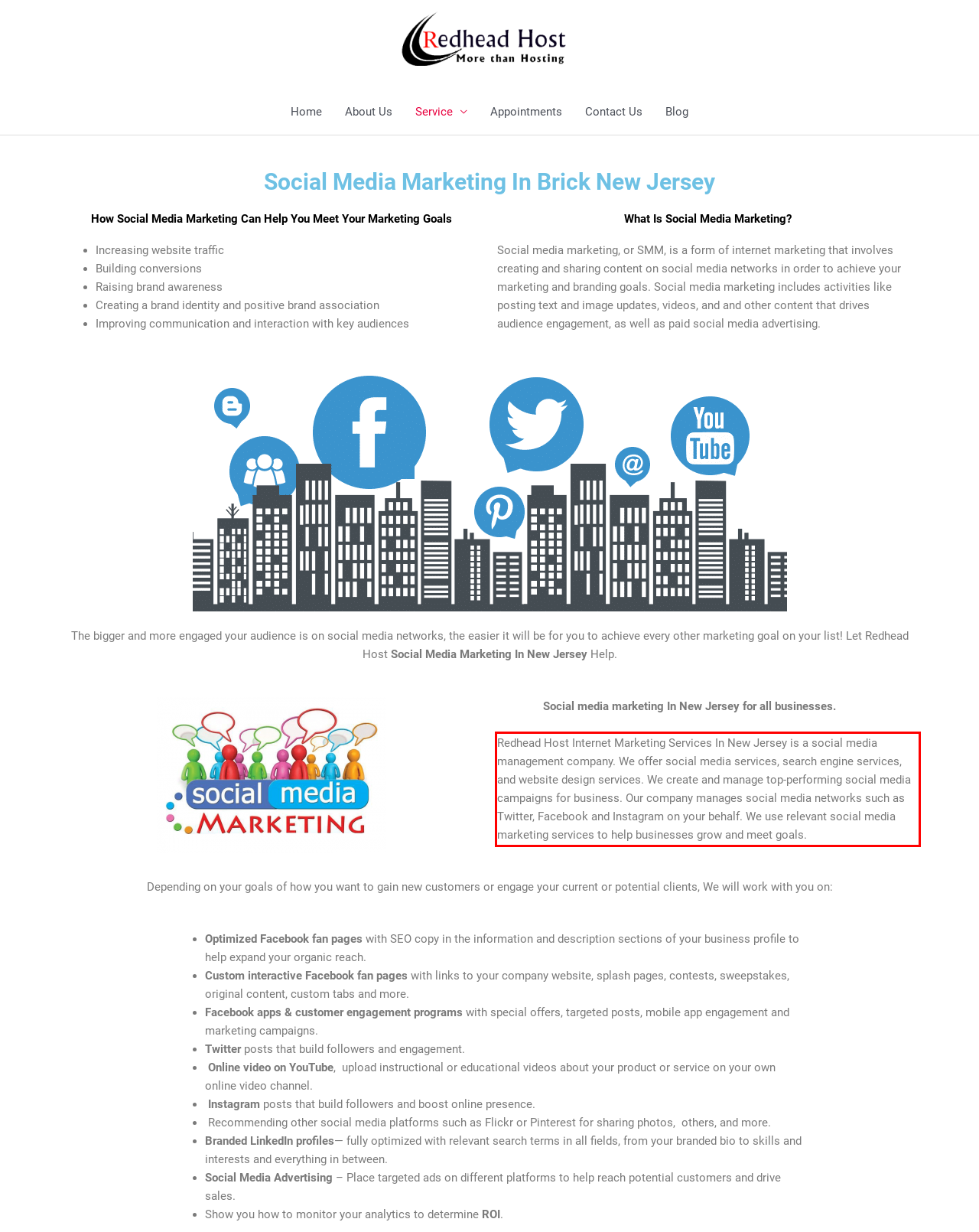Look at the screenshot of the webpage, locate the red rectangle bounding box, and generate the text content that it contains.

Redhead Host Internet Marketing Services In New Jersey is a social media management company. We offer social media services, search engine services, and website design services. We create and manage top-performing social media campaigns for business. Our company manages social media networks such as Twitter, Facebook and Instagram on your behalf. We use relevant social media marketing services to help businesses grow and meet goals.